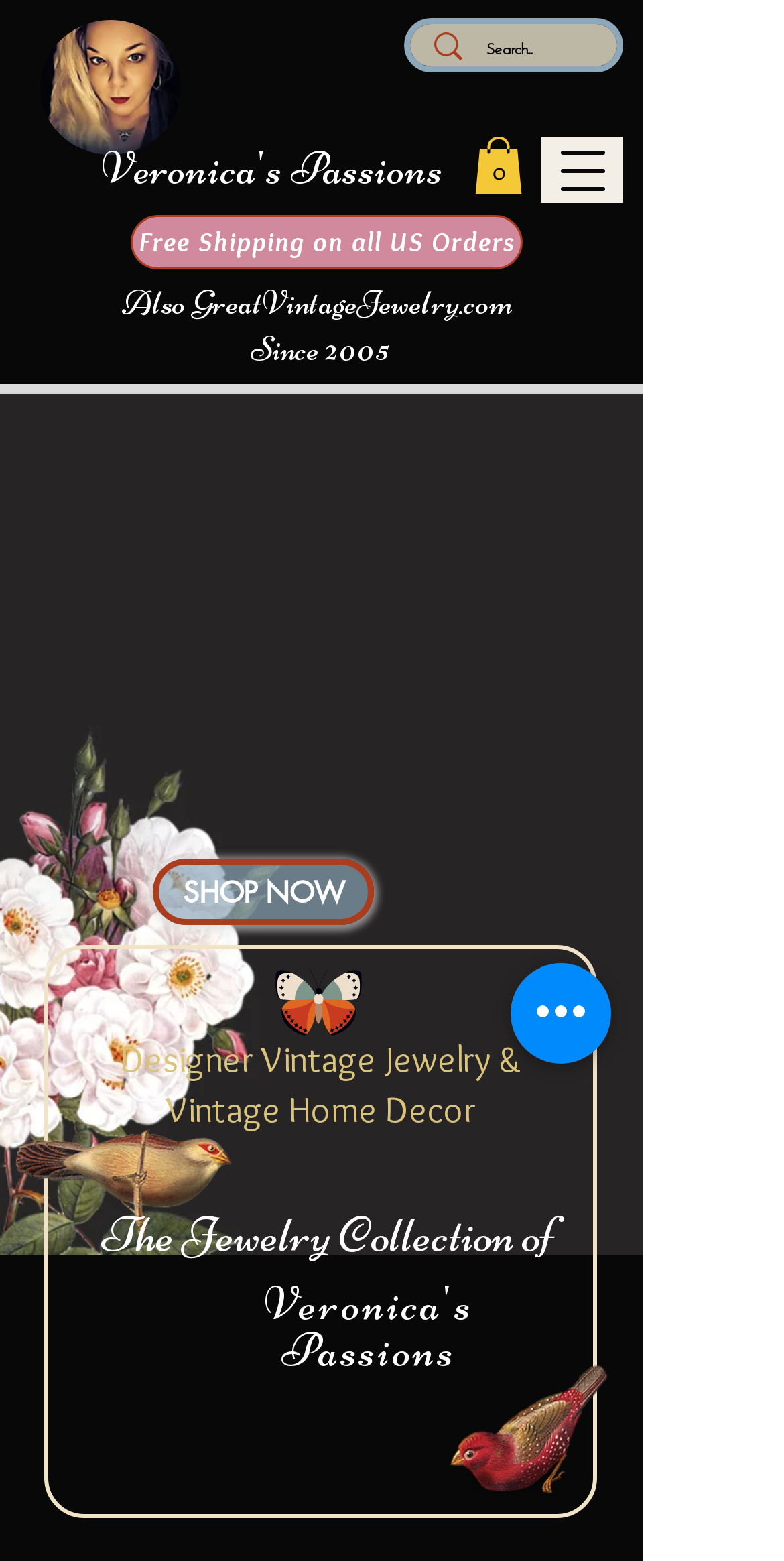Use one word or a short phrase to answer the question provided: 
What is the name of the website?

Veronica's Passions